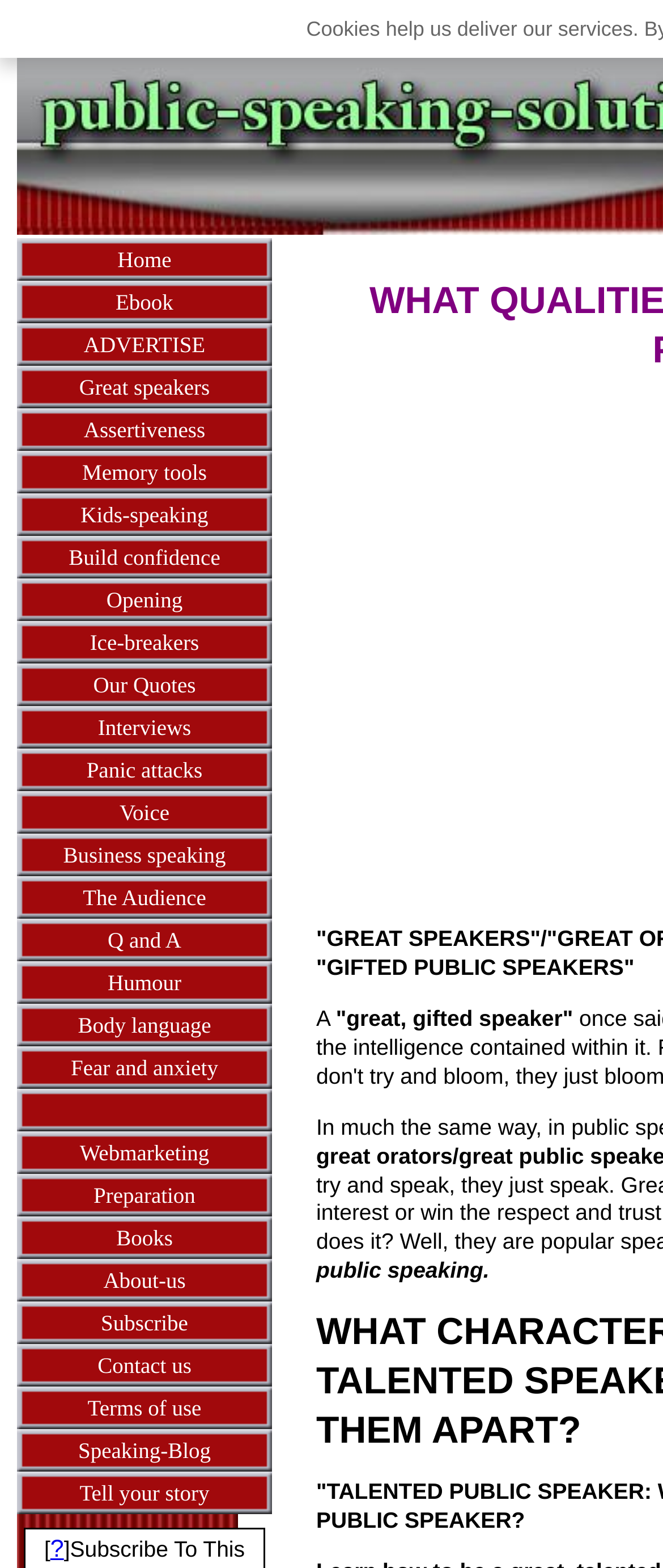Is there a link related to 'Memory tools' on the webpage? Examine the screenshot and reply using just one word or a brief phrase.

Yes